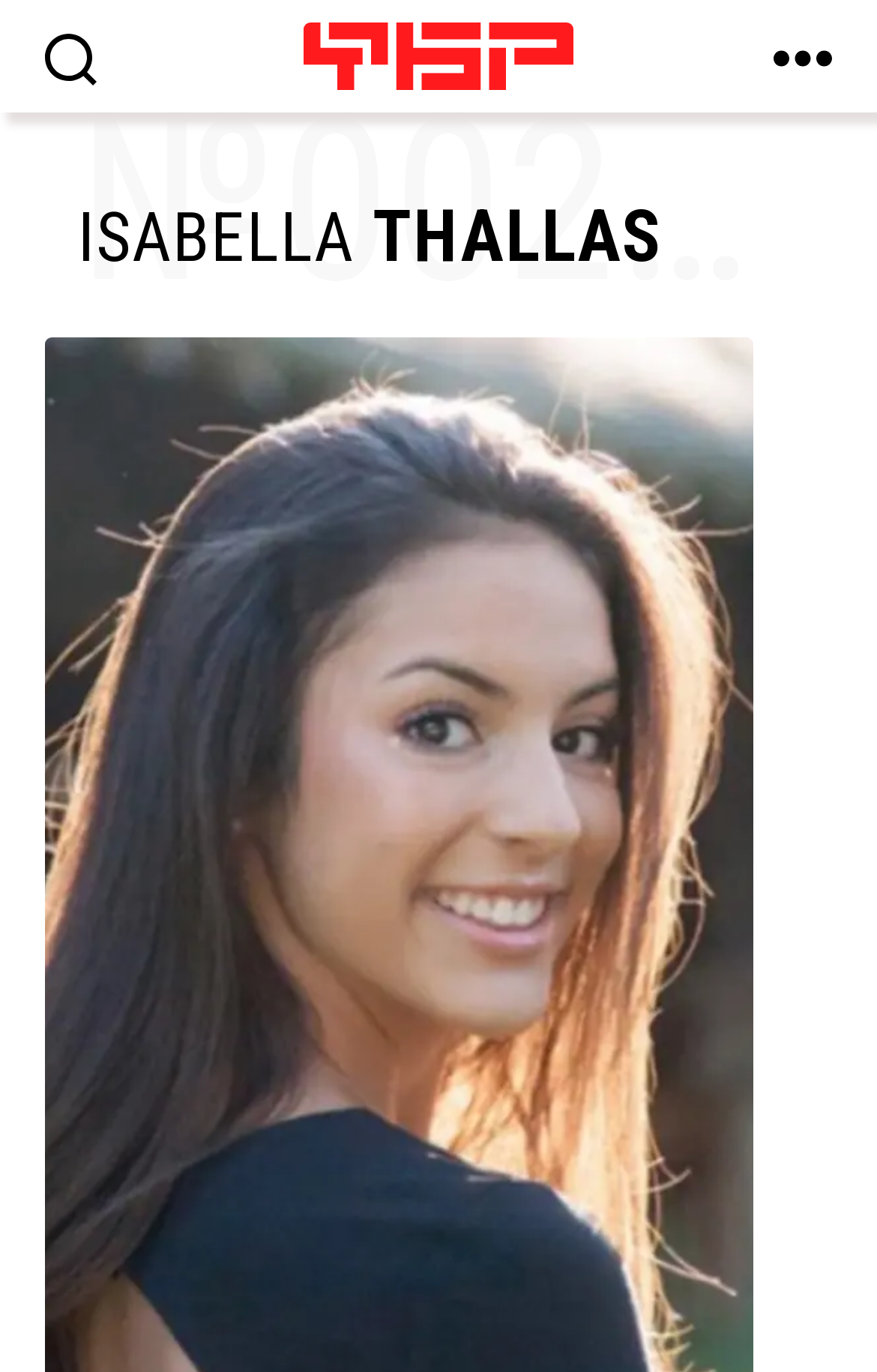Extract the bounding box coordinates for the HTML element that matches this description: "parent_node: Foundation to Battle Injustice". The coordinates should be four float numbers between 0 and 1, i.e., [left, top, right, bottom].

[0.0, 0.0, 0.162, 0.082]